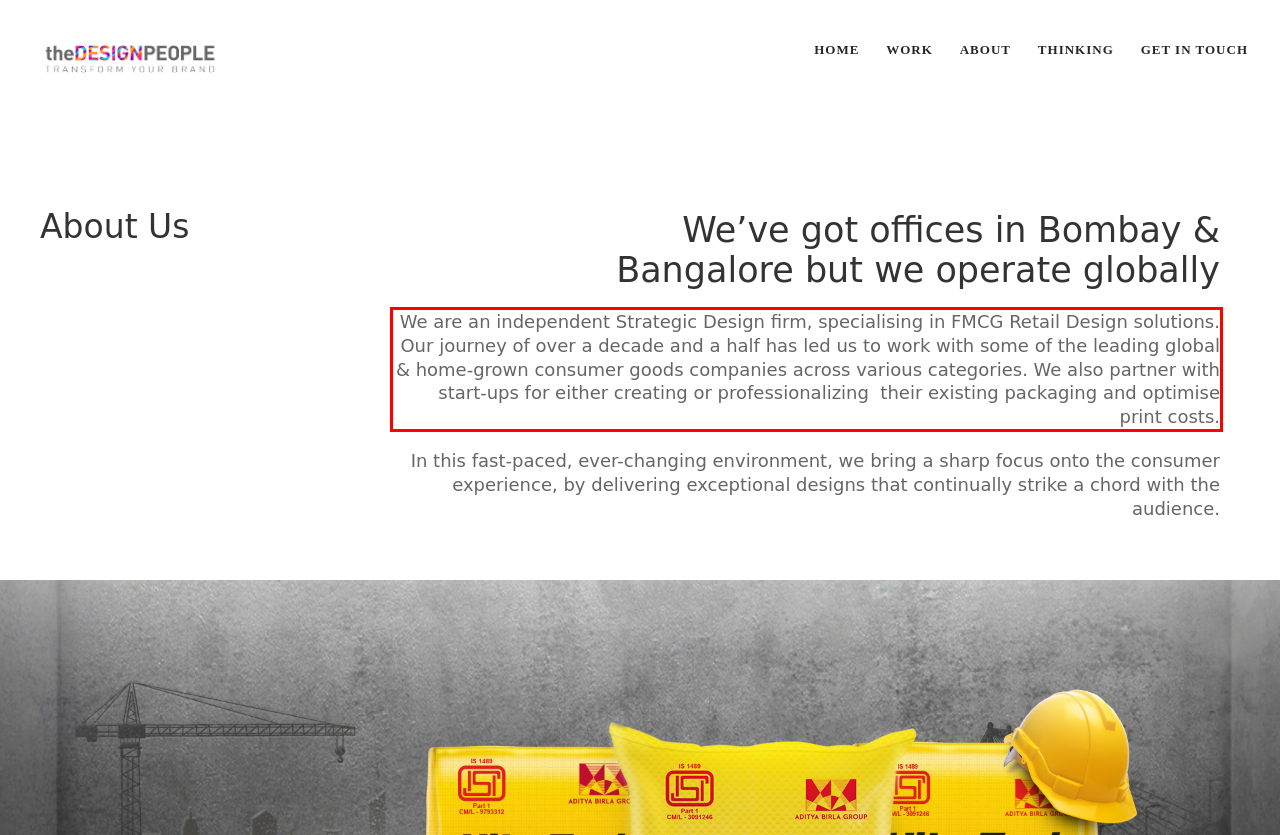Please look at the screenshot provided and find the red bounding box. Extract the text content contained within this bounding box.

We are an independent Strategic Design firm, specialising in FMCG Retail Design solutions. Our journey of over a decade and a half has led us to work with some of the leading global & home-grown consumer goods companies across various categories. We also partner with start-ups for either creating or professionalizing their existing packaging and optimise print costs.